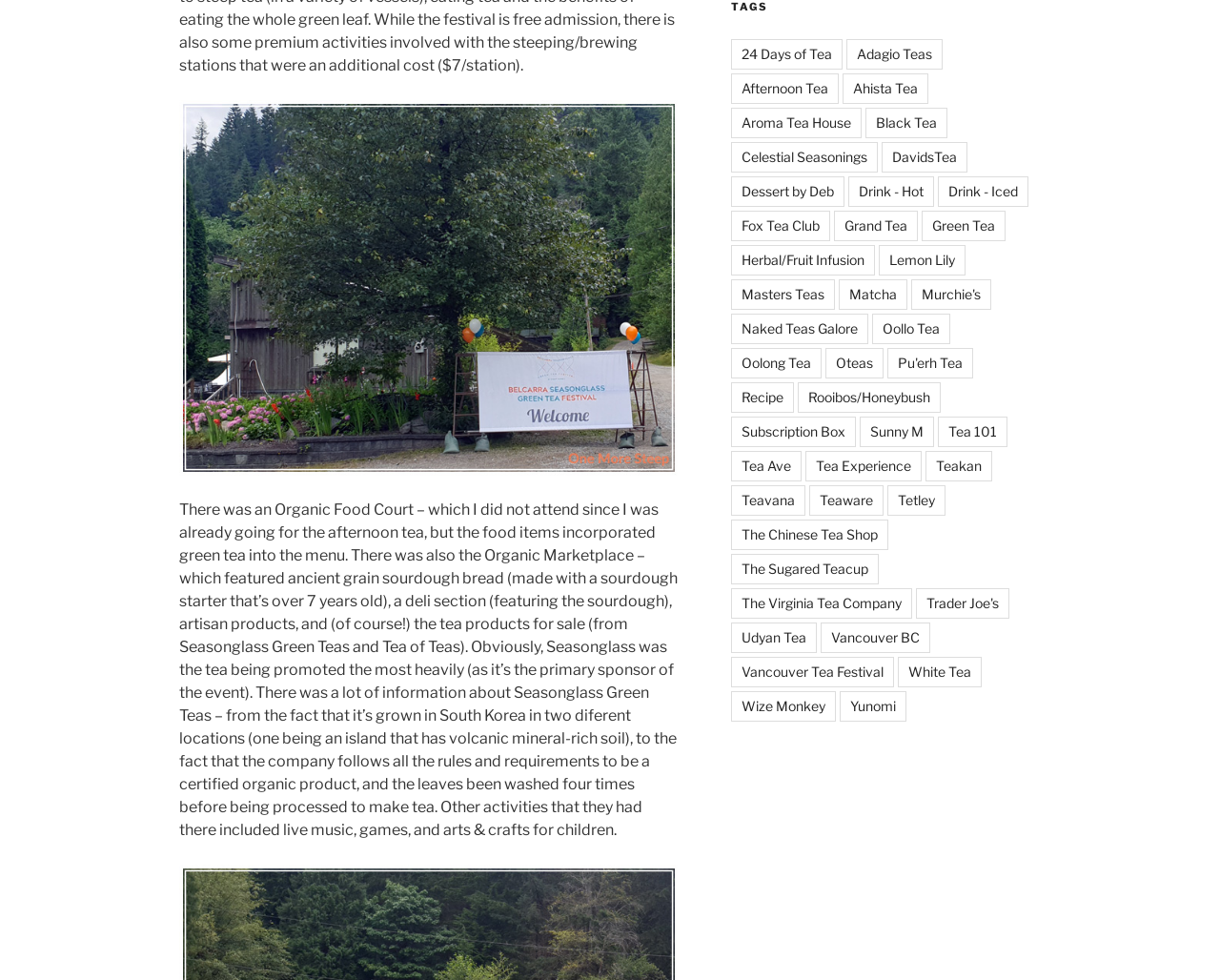Identify the bounding box coordinates of the region that should be clicked to execute the following instruction: "Learn about 'Tea 101'".

[0.768, 0.425, 0.825, 0.457]